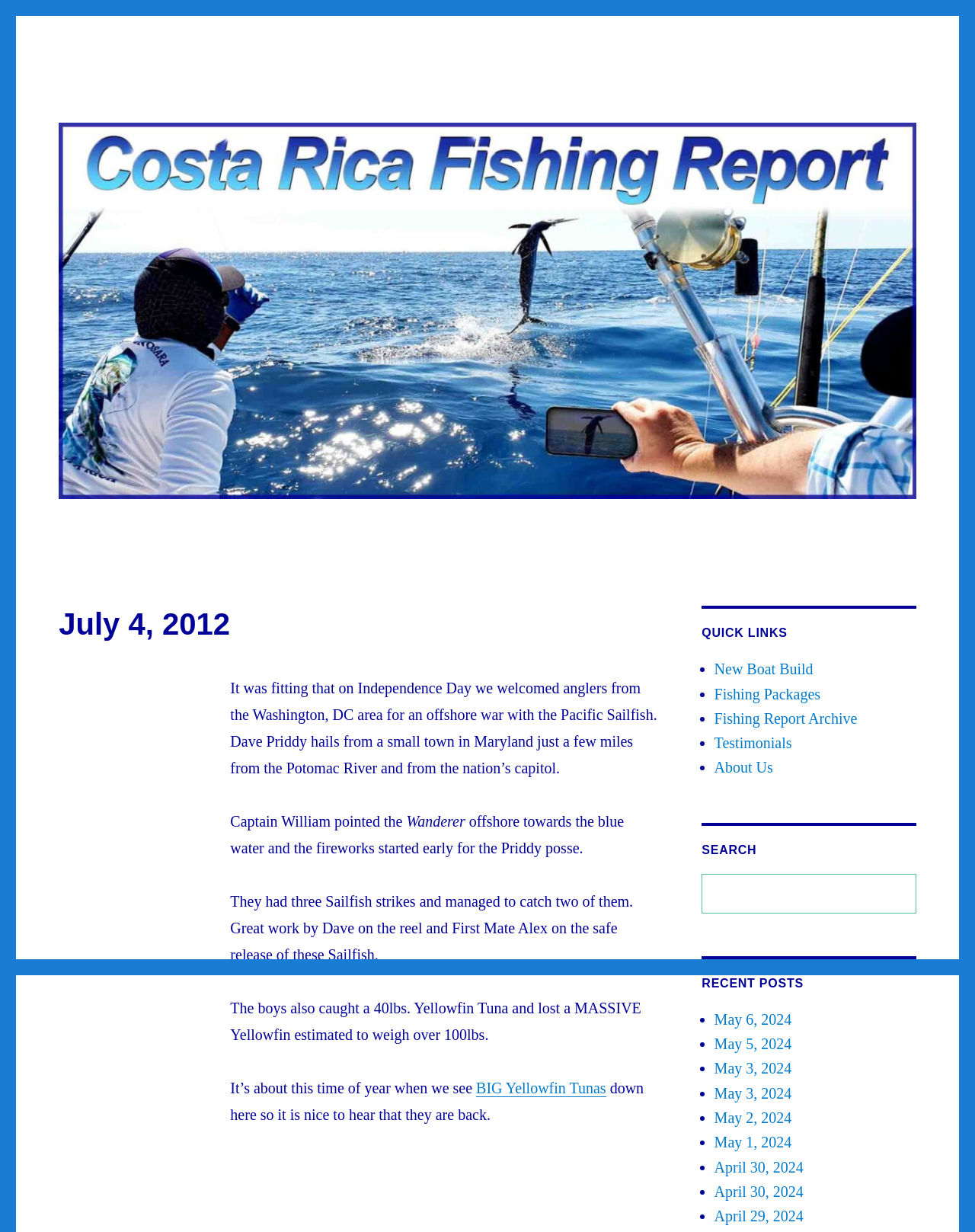Locate the bounding box coordinates of the area to click to fulfill this instruction: "Click on the link to view the Daily Fishing Updates". The bounding box should be presented as four float numbers between 0 and 1, in the order [left, top, right, bottom].

[0.06, 0.586, 0.159, 0.595]